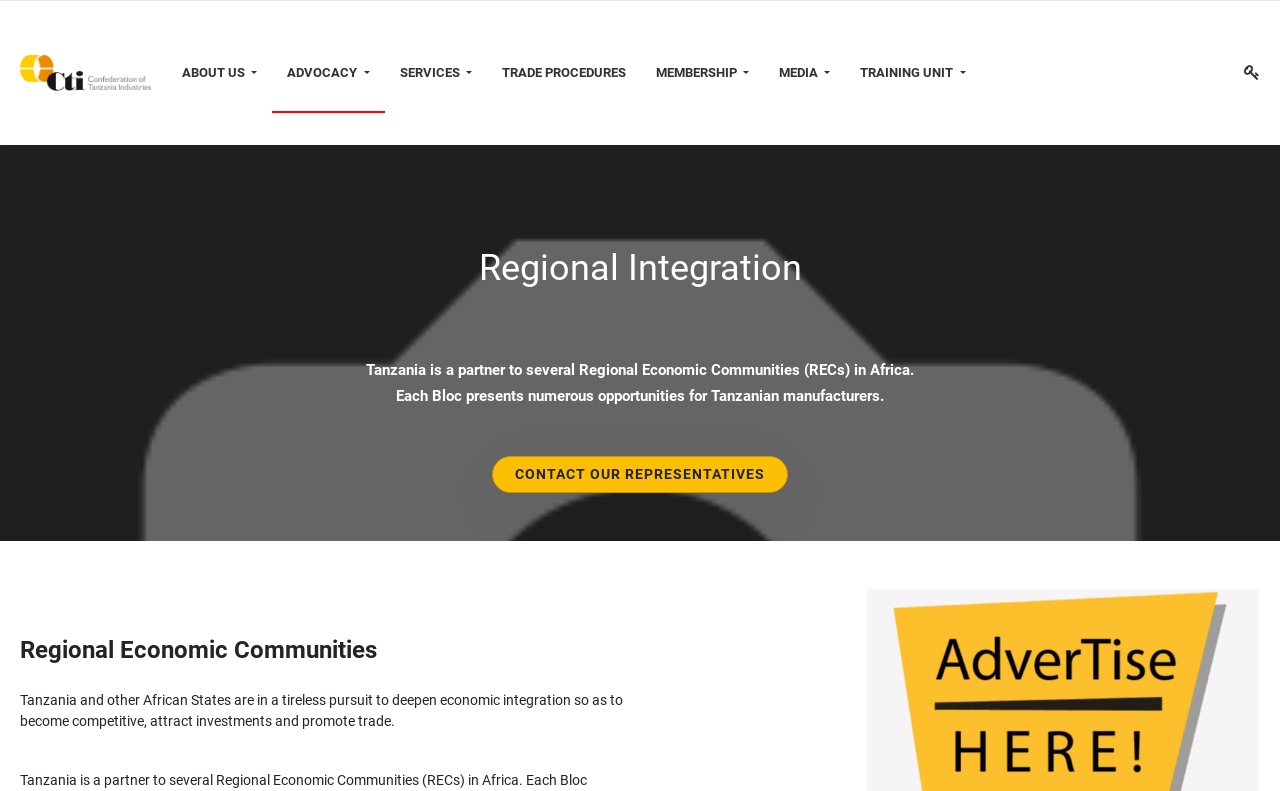Generate a comprehensive caption for the webpage you are viewing.

The webpage is about regional integration, specifically focusing on Tanzania's involvement in regional economic communities. At the top left corner, there is a logo of CTI Portal, which is also an image. Below the logo, there is a navigation menu with links to various sections, including "ABOUT US", "ADVOCACY", "SERVICES", "TRADE PROCEDURES", "MEMBERSHIP", "MEDIA", and "TRAINING UNIT". These links are positioned horizontally, with "ABOUT US" on the left and "TRAINING UNIT" on the right.

On the top right corner, there is a small icon represented by "\uf084". Below the navigation menu, there is a heading "Regional Integration" that spans across the top of the page. Underneath the heading, there are two paragraphs of text. The first paragraph explains that Tanzania is a partner to several regional economic communities in Africa, while the second paragraph highlights the opportunities these blocs present for Tanzanian manufacturers.

Further down the page, there is a call-to-action link "CONTACT OUR REPRESENTATIVES" positioned on the left side. Below this link, there is another heading "Regional Economic Communities" that spans across the top of the page. Underneath this heading, there is a paragraph of text that discusses Tanzania's efforts to deepen economic integration with other African states.